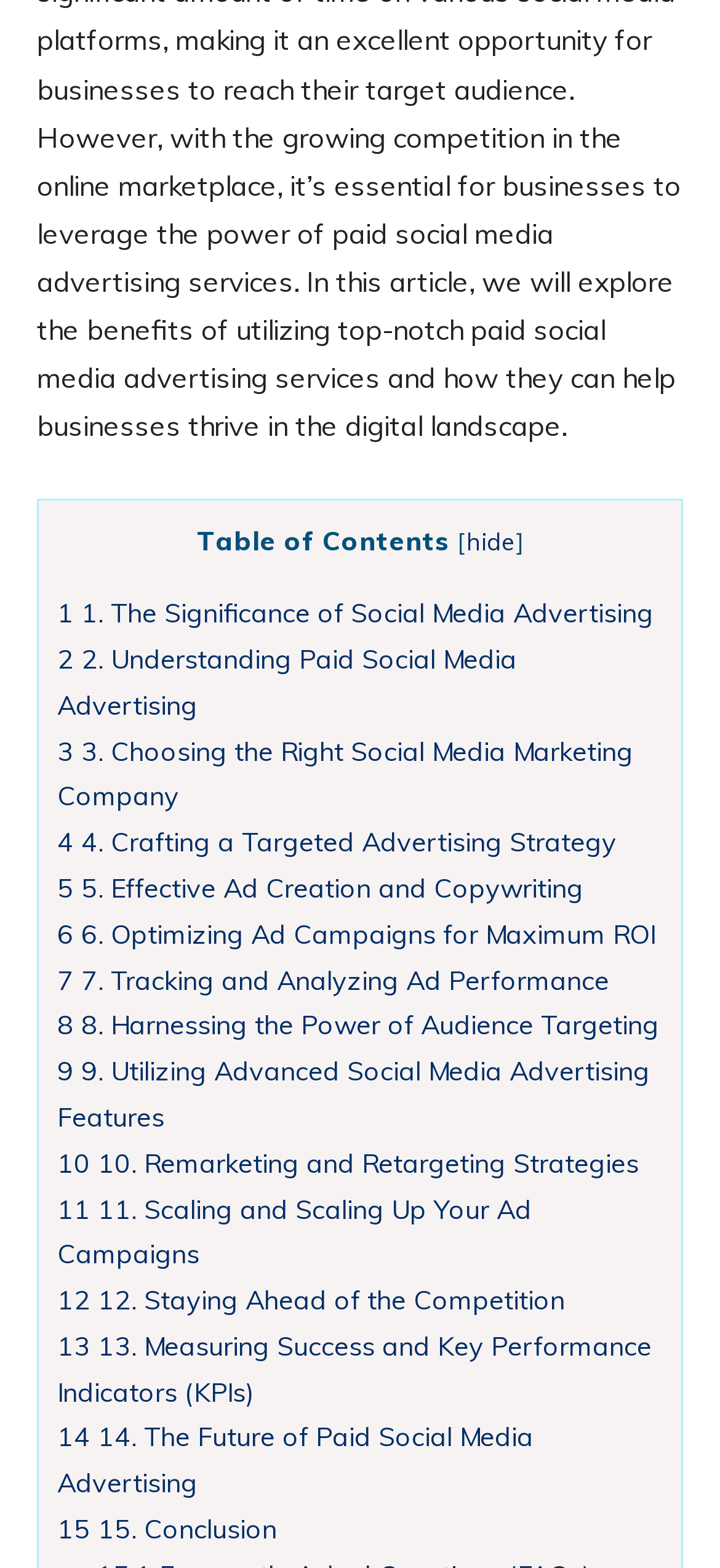Please specify the bounding box coordinates of the clickable region necessary for completing the following instruction: "view chapter 1". The coordinates must consist of four float numbers between 0 and 1, i.e., [left, top, right, bottom].

[0.079, 0.381, 0.908, 0.402]